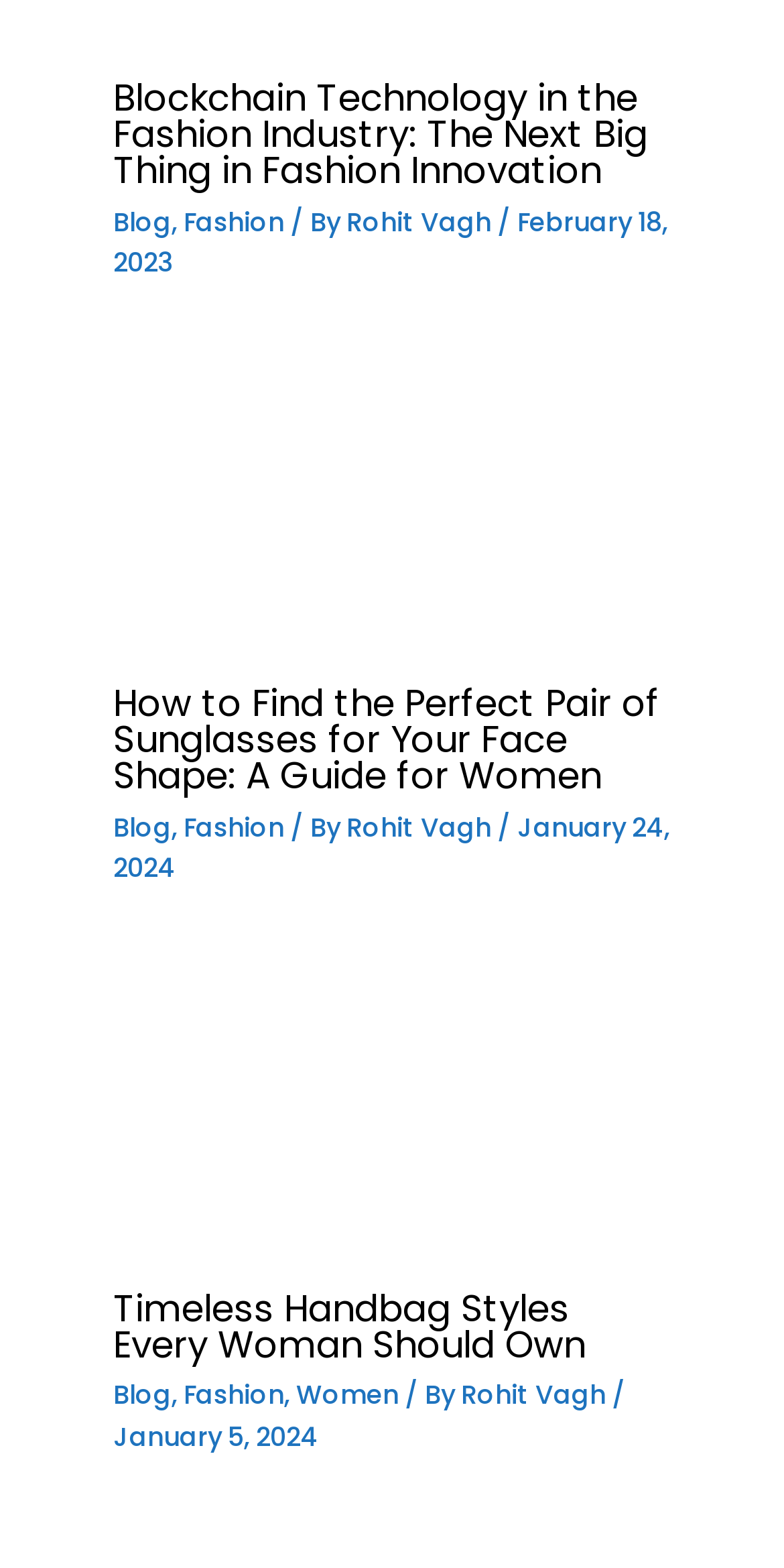Who is the author of the second article?
Using the image, provide a concise answer in one word or a short phrase.

Rohit Vagh